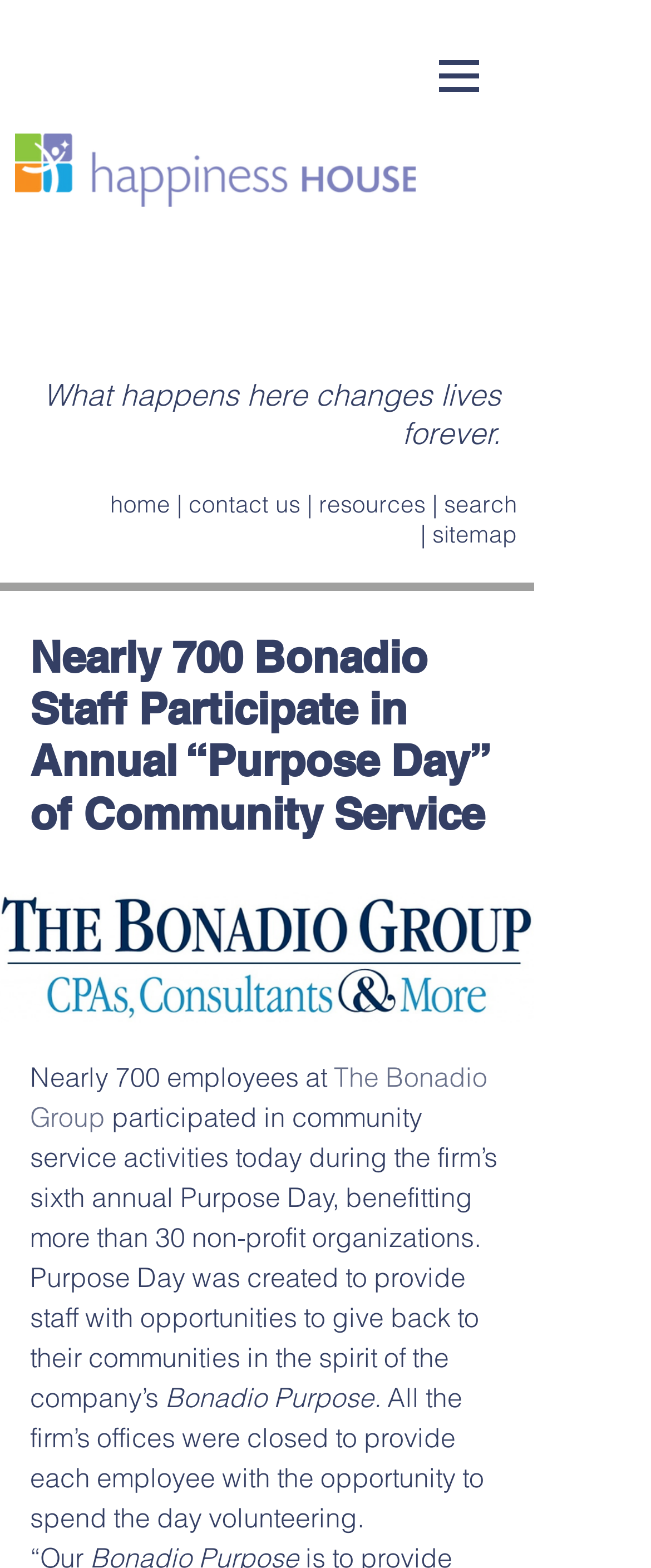Use a single word or phrase to respond to the question:
What is the purpose of Purpose Day?

to provide staff with opportunities to give back